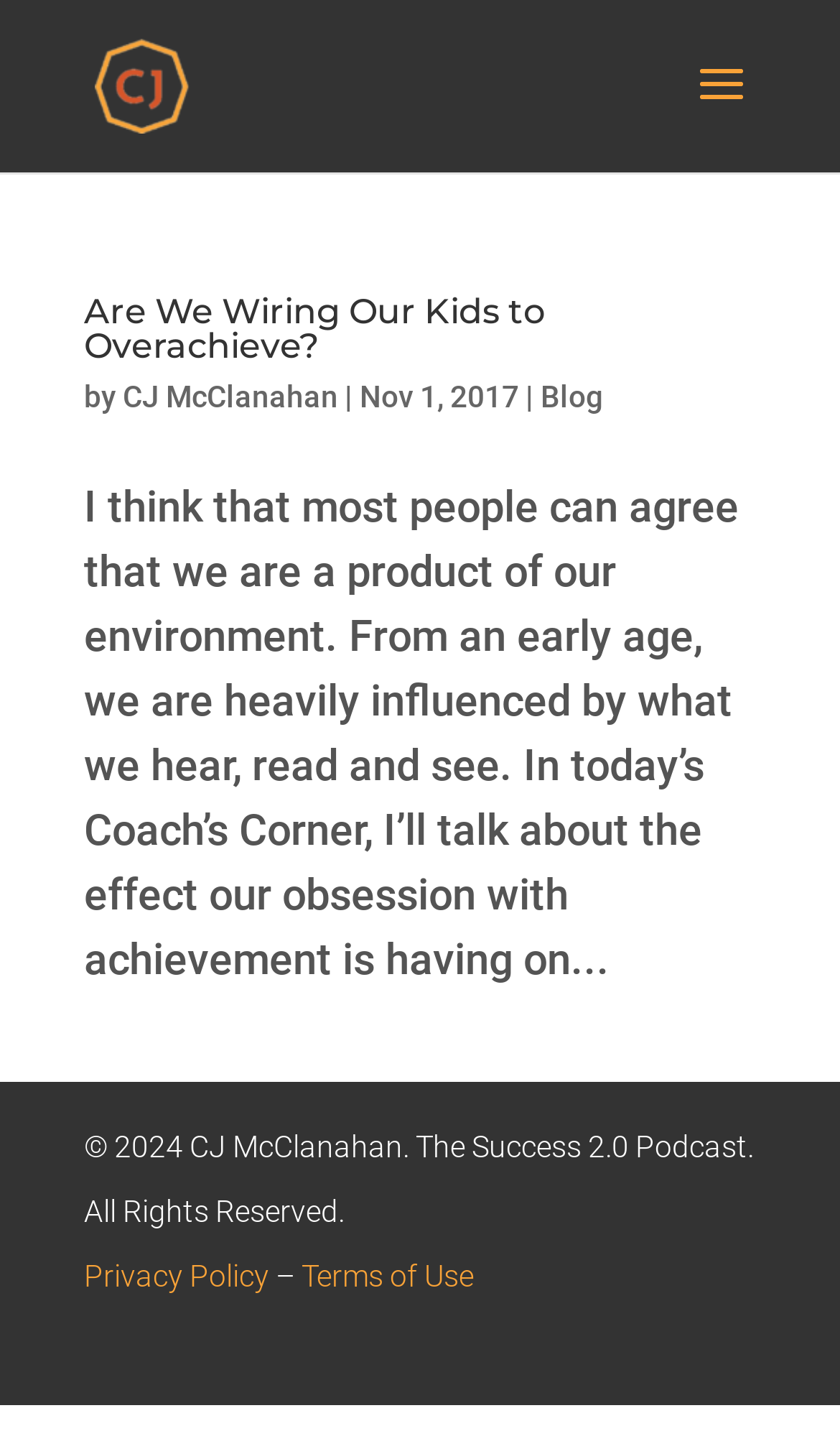Respond to the question with just a single word or phrase: 
What are the two links at the bottom of the webpage?

Privacy Policy and Terms of Use